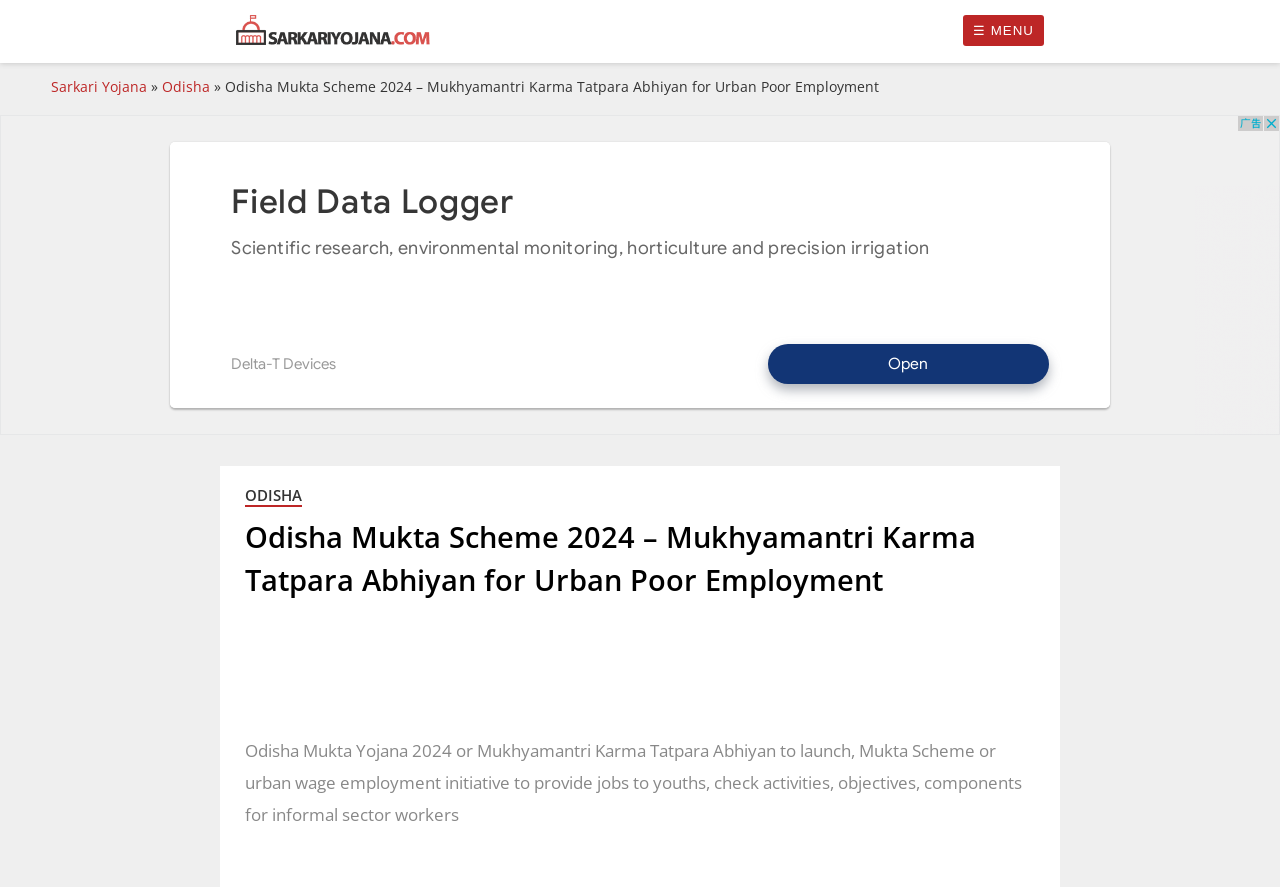What type of employment does the scheme focus on?
Refer to the screenshot and answer in one word or phrase.

Urban wage employment